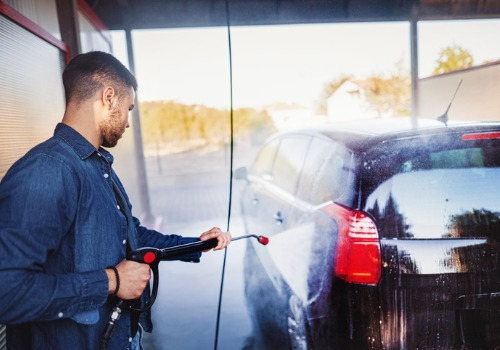With reference to the screenshot, provide a detailed response to the question below:
What is the purpose of the water reclaim system?

The caption explains that the water reclaim system not only helps in achieving a thorough clean but also conserves precious water resources, demonstrating a commitment to sustainable practices in the car wash industry.